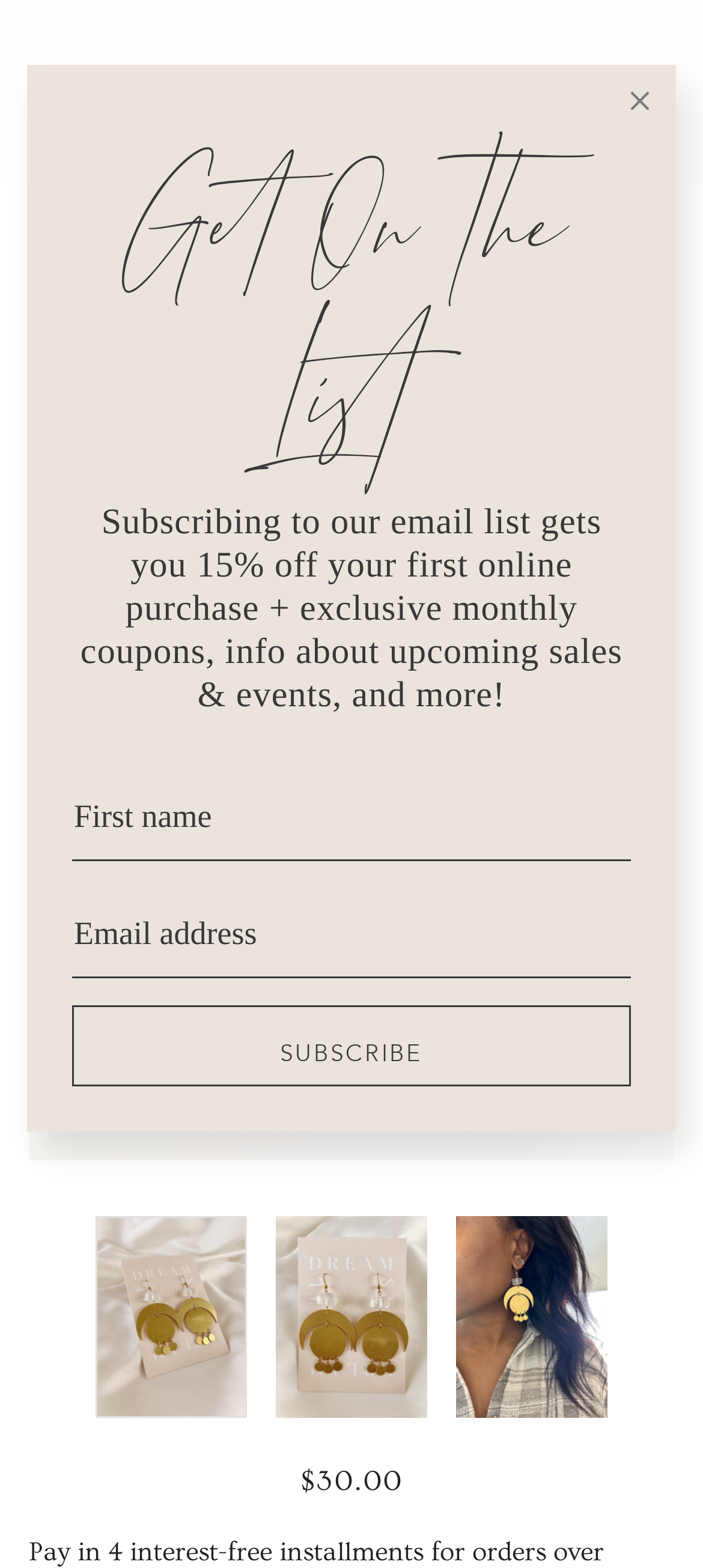What is the function of the 'SUBSCRIBE' button?
From the image, provide a succinct answer in one word or a short phrase.

To subscribe to the email list